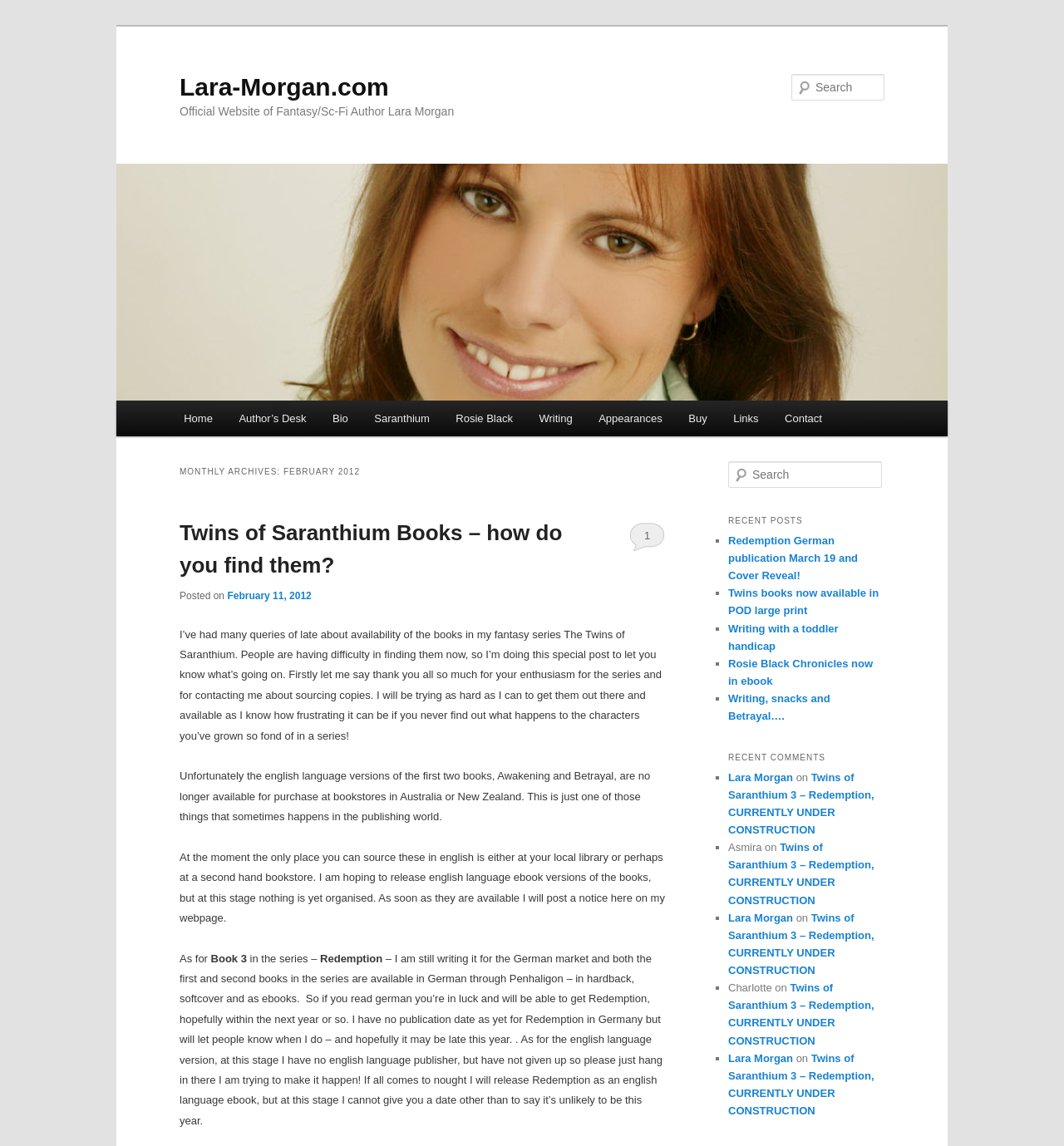Bounding box coordinates are given in the format (top-left x, top-left y, bottom-right x, bottom-right y). All values should be floating point numbers between 0 and 1. Provide the bounding box coordinate for the UI element described as: February 11, 2012

[0.214, 0.515, 0.293, 0.525]